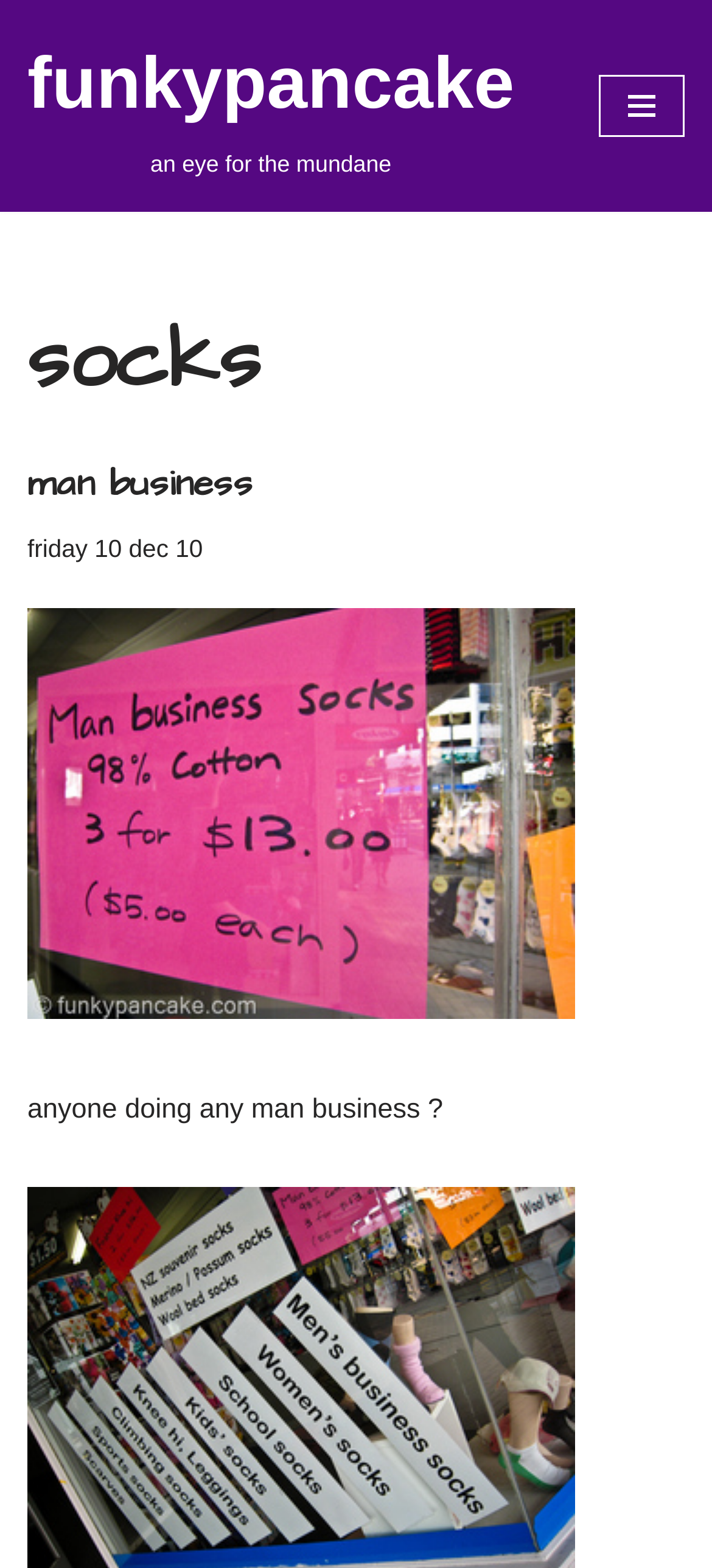From the screenshot, find the bounding box of the UI element matching this description: "Navigation Menu". Supply the bounding box coordinates in the form [left, top, right, bottom], each a float between 0 and 1.

[0.841, 0.048, 0.962, 0.087]